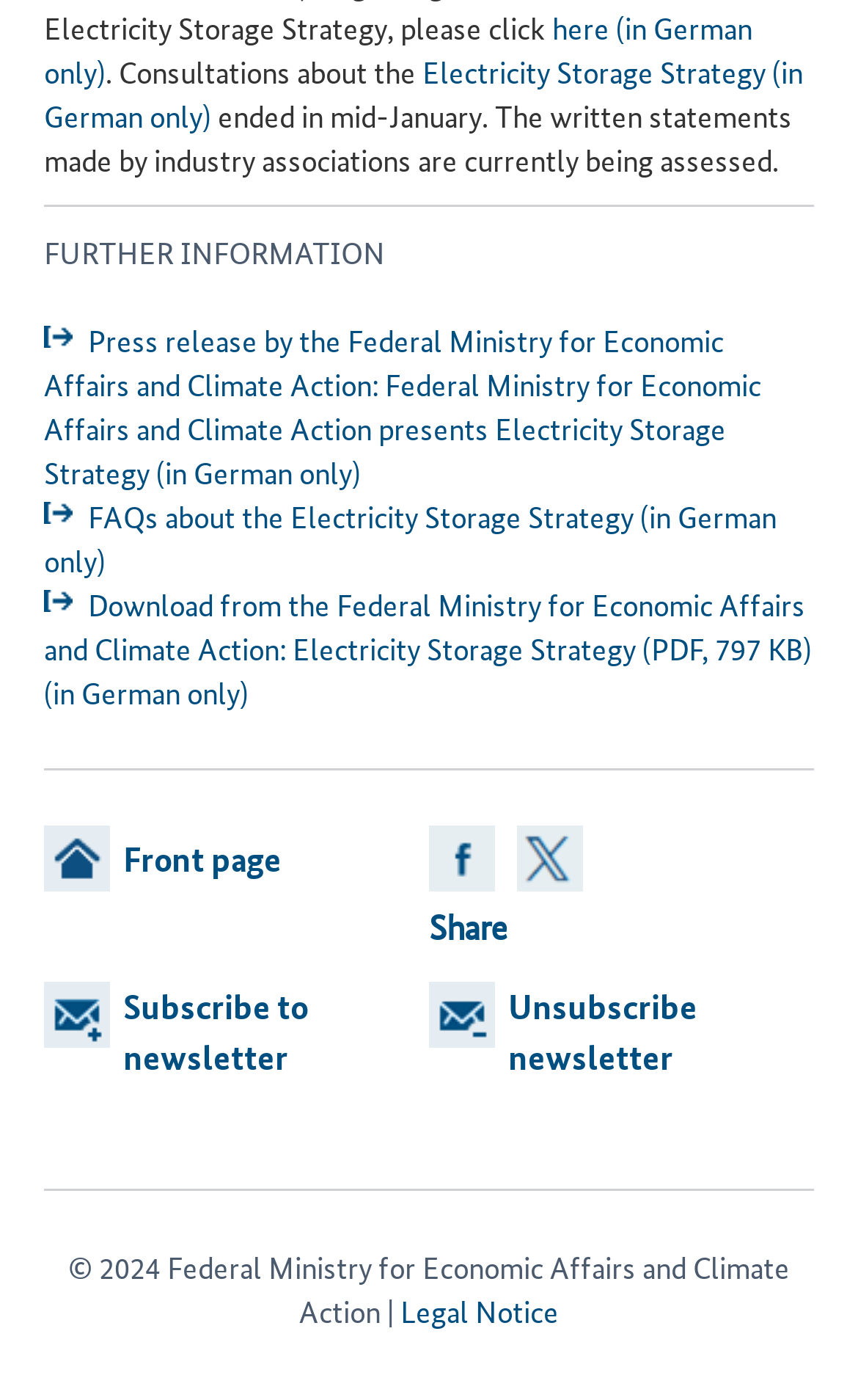Using the element description: "twitter", determine the bounding box coordinates for the specified UI element. The coordinates should be four float numbers between 0 and 1, [left, top, right, bottom].

[0.603, 0.59, 0.679, 0.637]